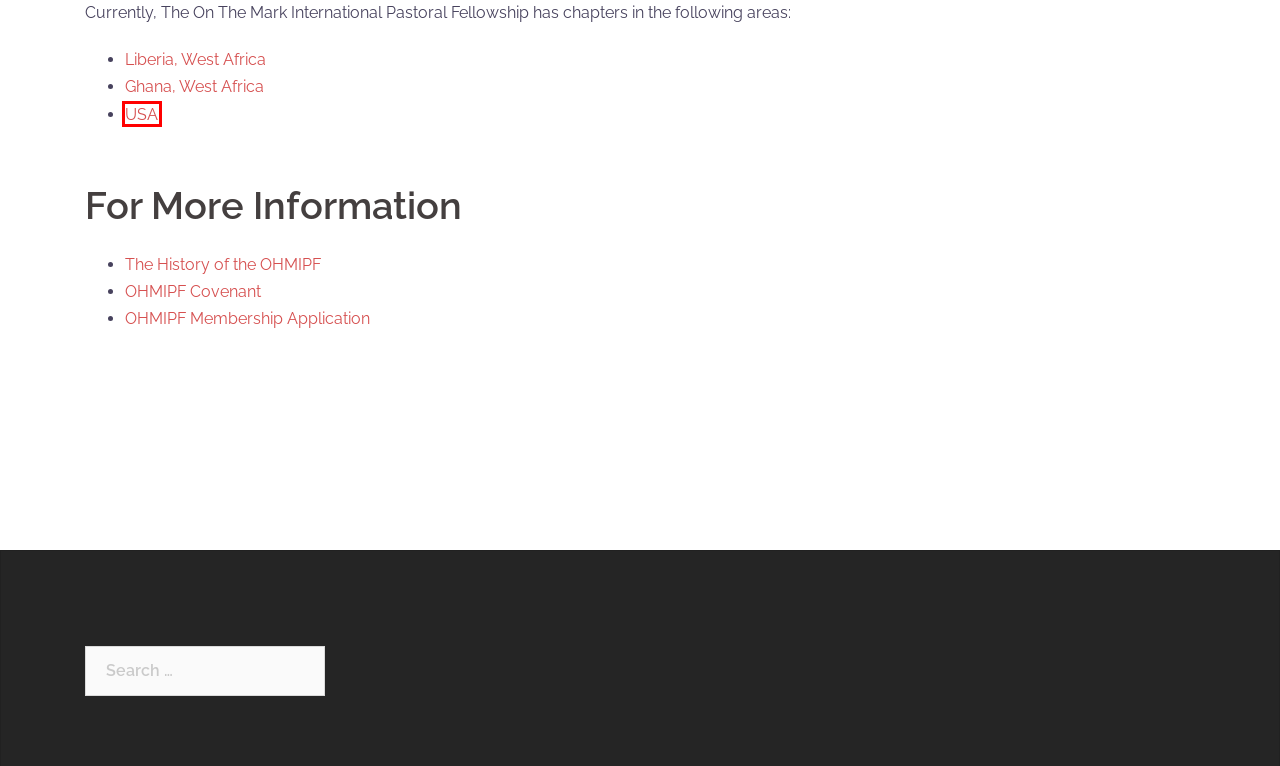You have a screenshot of a webpage where a red bounding box highlights a specific UI element. Identify the description that best matches the resulting webpage after the highlighted element is clicked. The choices are:
A. On The Mark Ministries (OHM) – The ministry of Bishop Dr. Mark Vaughn
B. The Seal of The Bishop – On The Mark Ministries (OHM)
C. OHM Liberia – On The Mark Ministries (OHM)
D. OHMIPF History – On The Mark Ministries (OHM)
E. OHM USA – On The Mark Ministries (OHM)
F. OHM Ghana – On The Mark Ministries (OHM)
G. West Africa Missions – On The Mark Ministries (OHM)
H. OHMIPF Covenant – On The Mark Ministries (OHM)

E